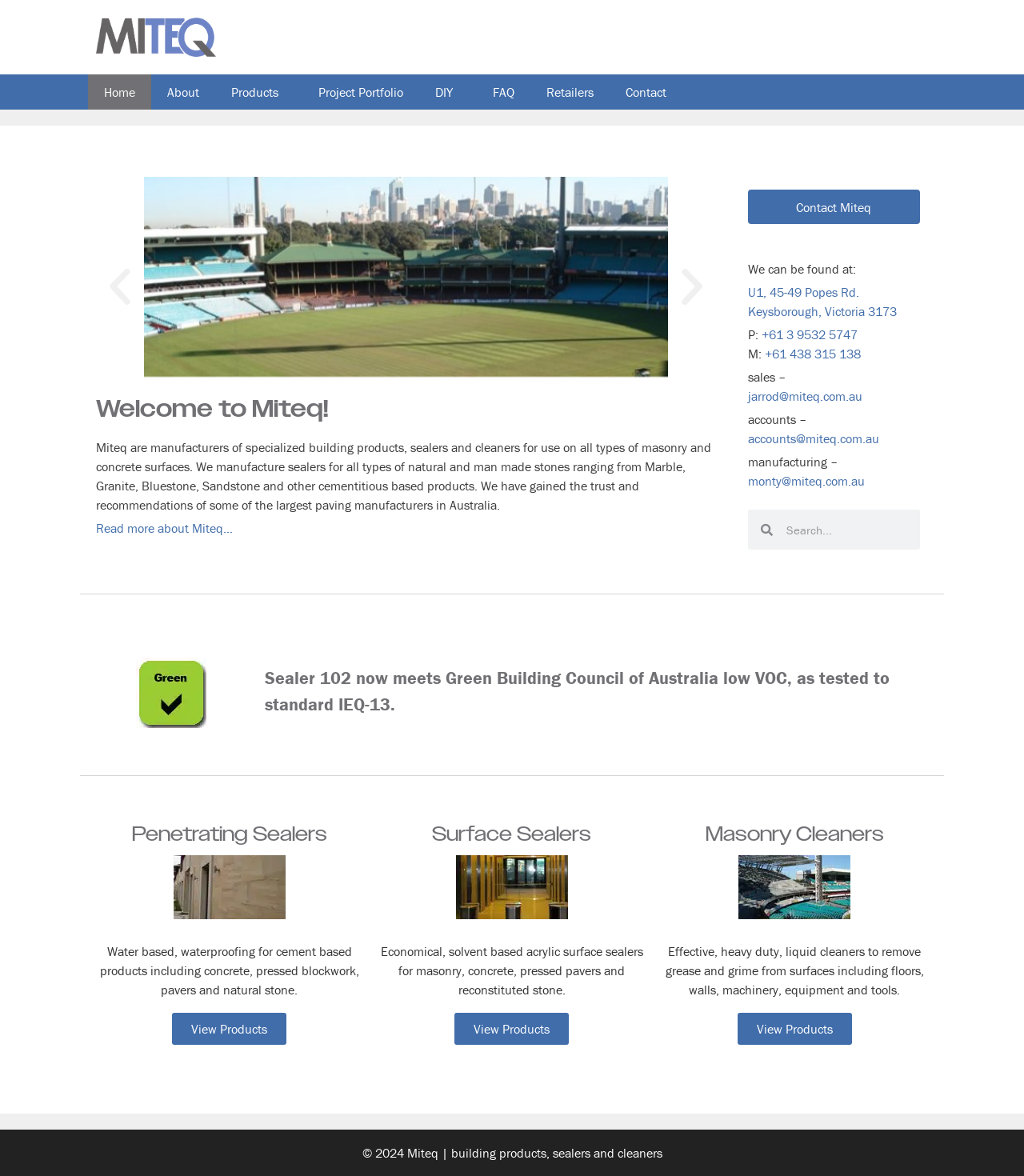Could you please study the image and provide a detailed answer to the question:
What is the purpose of Miteq's penetrating sealers?

According to the webpage, Miteq's penetrating sealers are water-based and used for waterproofing cement-based products, including concrete, pressed blockwork, pavers, and natural stone.